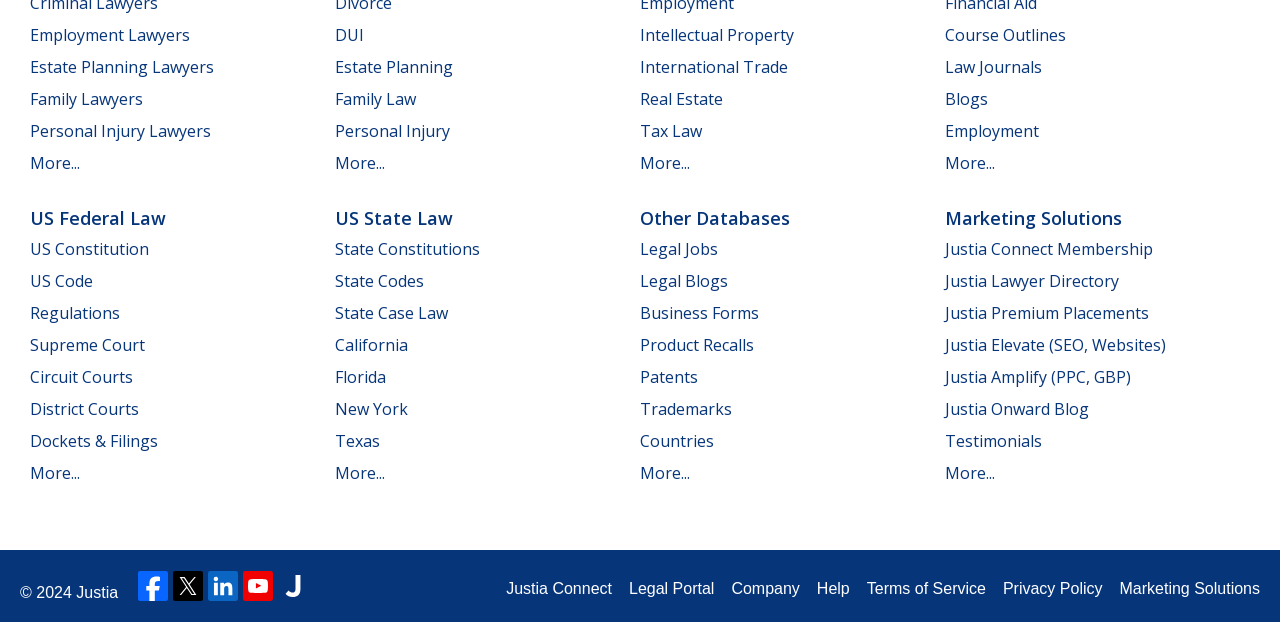Locate the bounding box coordinates of the element that needs to be clicked to carry out the instruction: "Go to US Federal Law". The coordinates should be given as four float numbers ranging from 0 to 1, i.e., [left, top, right, bottom].

[0.023, 0.33, 0.13, 0.369]